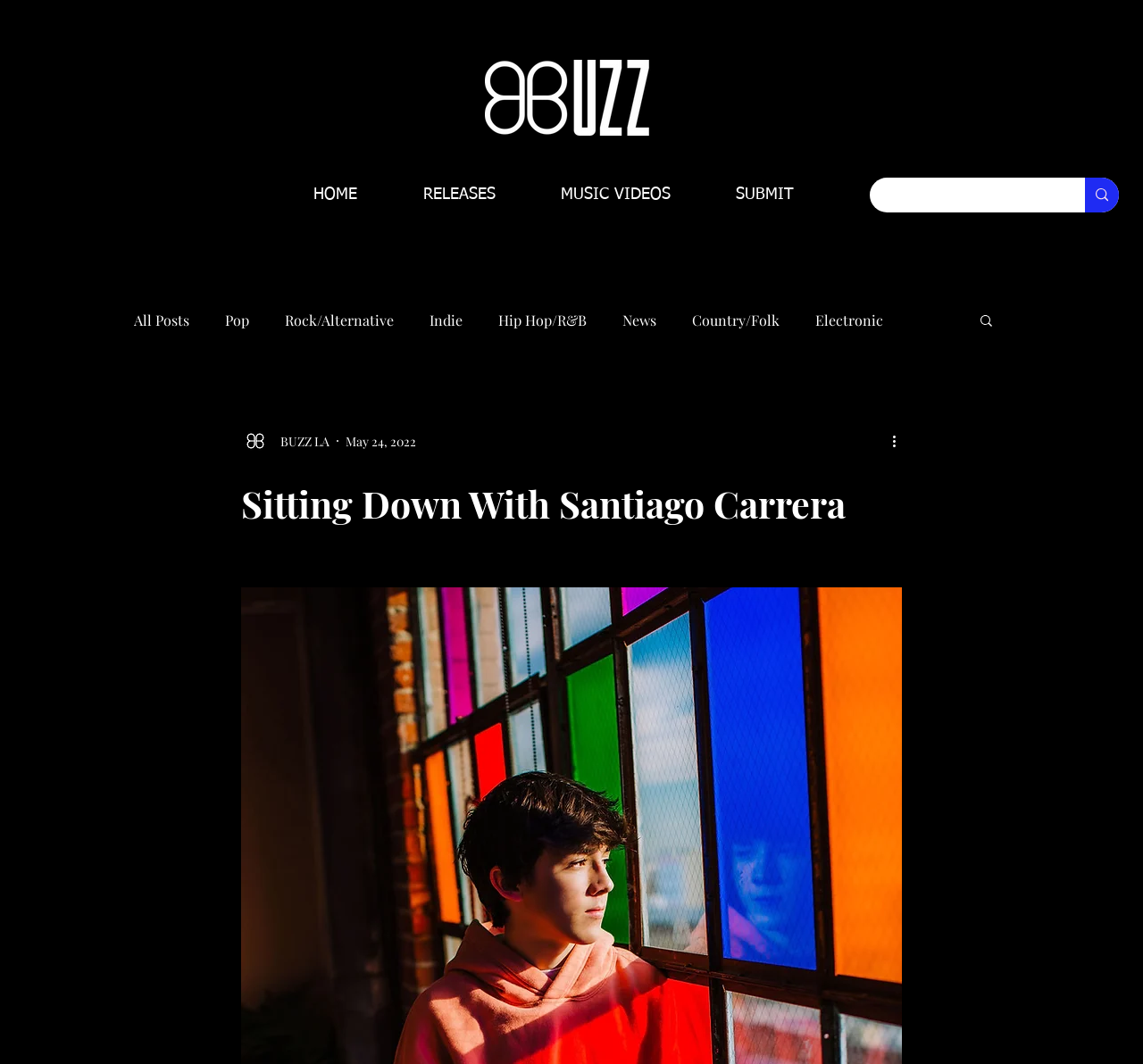Please determine the bounding box coordinates of the element to click on in order to accomplish the following task: "Click on the More actions button". Ensure the coordinates are four float numbers ranging from 0 to 1, i.e., [left, top, right, bottom].

[0.778, 0.404, 0.797, 0.424]